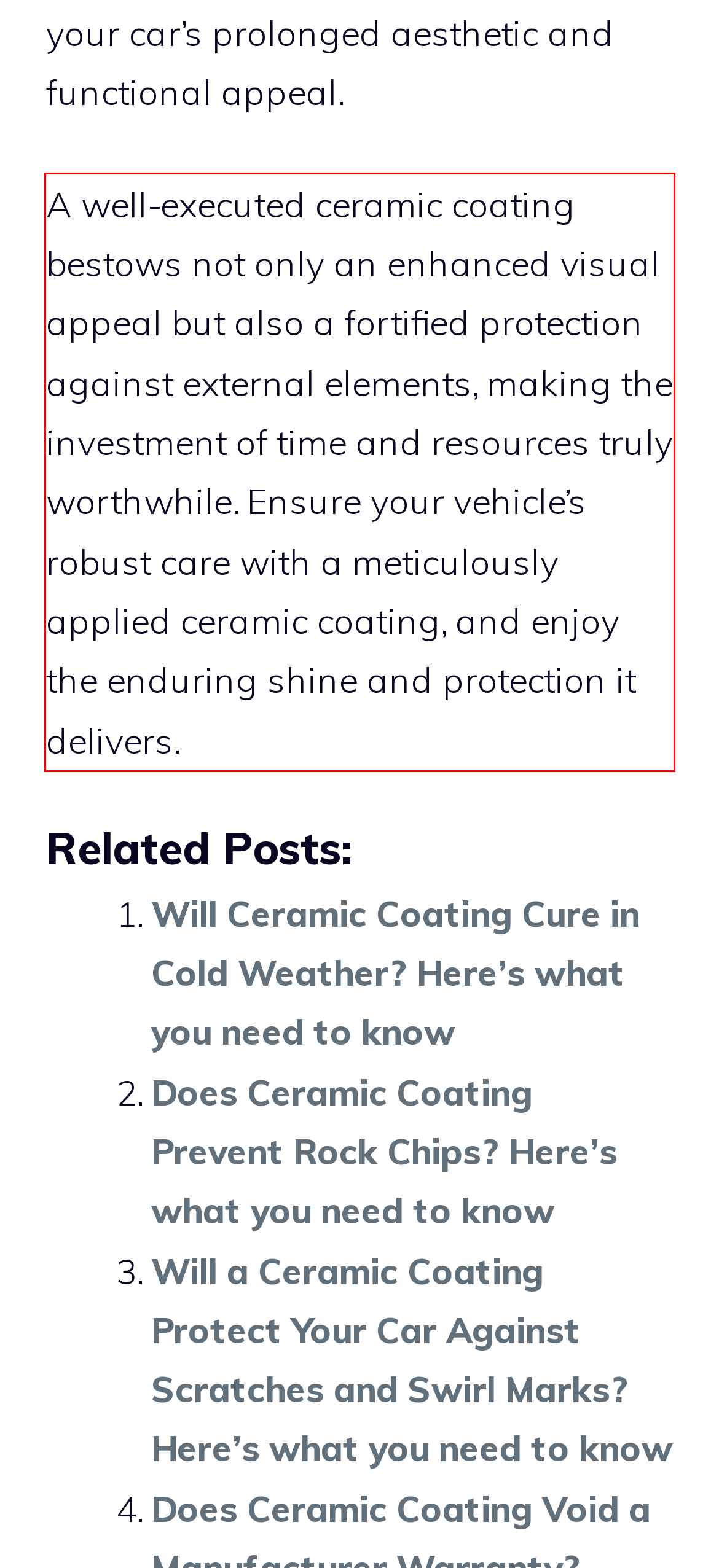Given a screenshot of a webpage containing a red rectangle bounding box, extract and provide the text content found within the red bounding box.

A well-executed ceramic coating bestows not only an enhanced visual appeal but also a fortified protection against external elements, making the investment of time and resources truly worthwhile. Ensure your vehicle’s robust care with a meticulously applied ceramic coating, and enjoy the enduring shine and protection it delivers.